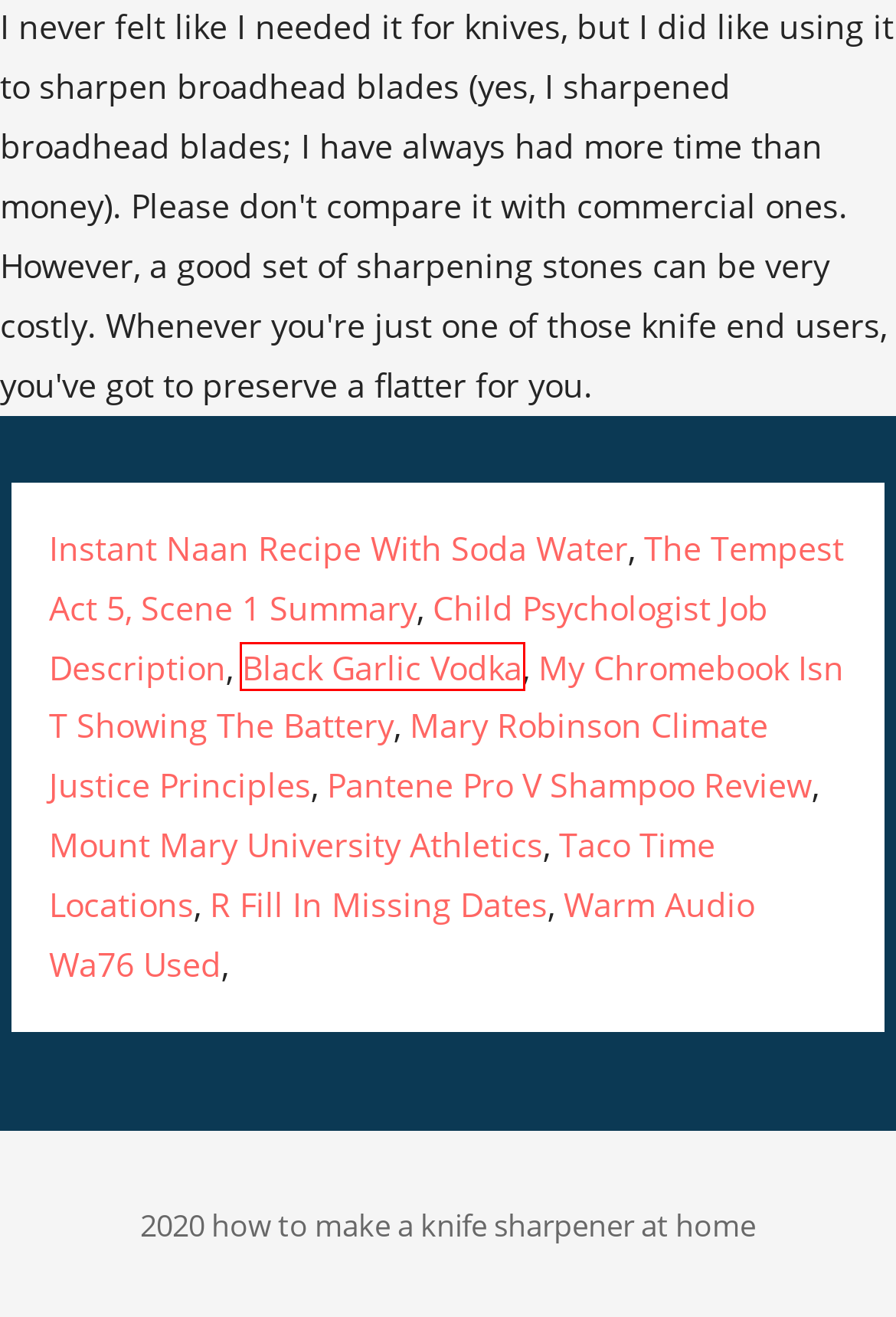Review the screenshot of a webpage containing a red bounding box around an element. Select the description that best matches the new webpage after clicking the highlighted element. The options are:
A. taco time locations
B. black garlic vodka
C. mount mary university athletics
D. child psychologist job description
E. the tempest act 5, scene 1 summary
F. instant naan recipe with soda water
G. warm audio wa76 used
H. r fill in missing dates

B